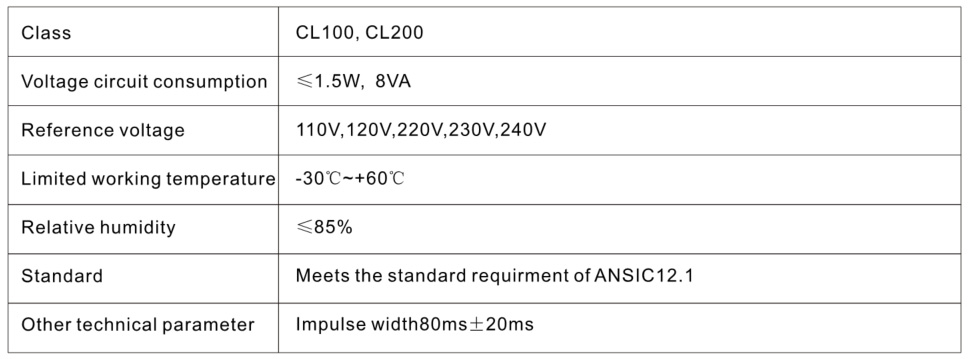What is the operating temperature range of the meters?
Identify the answer in the screenshot and reply with a single word or phrase.

-30°C to +60°C